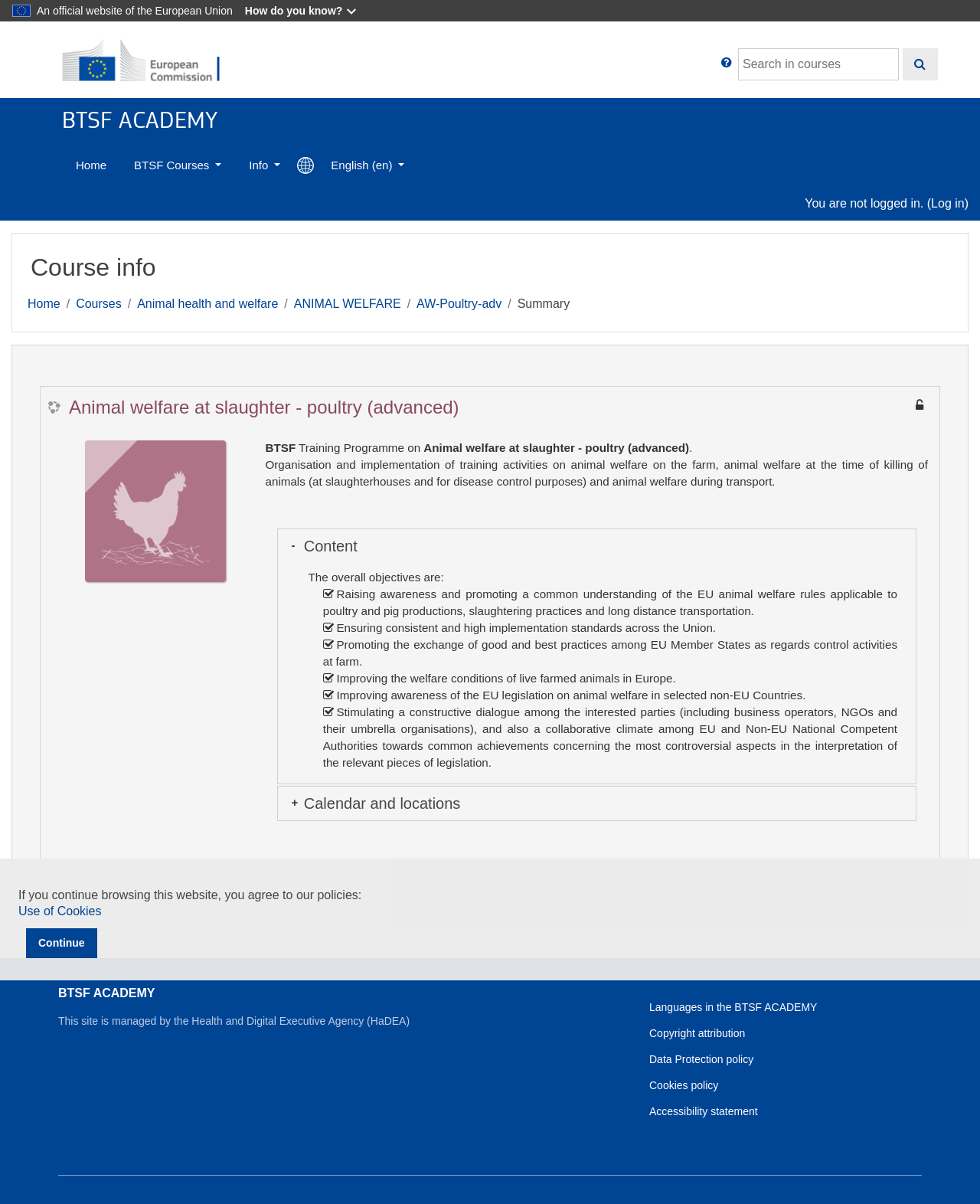What is the name of the academy?
Examine the screenshot and reply with a single word or phrase.

BTSF ACADEMY